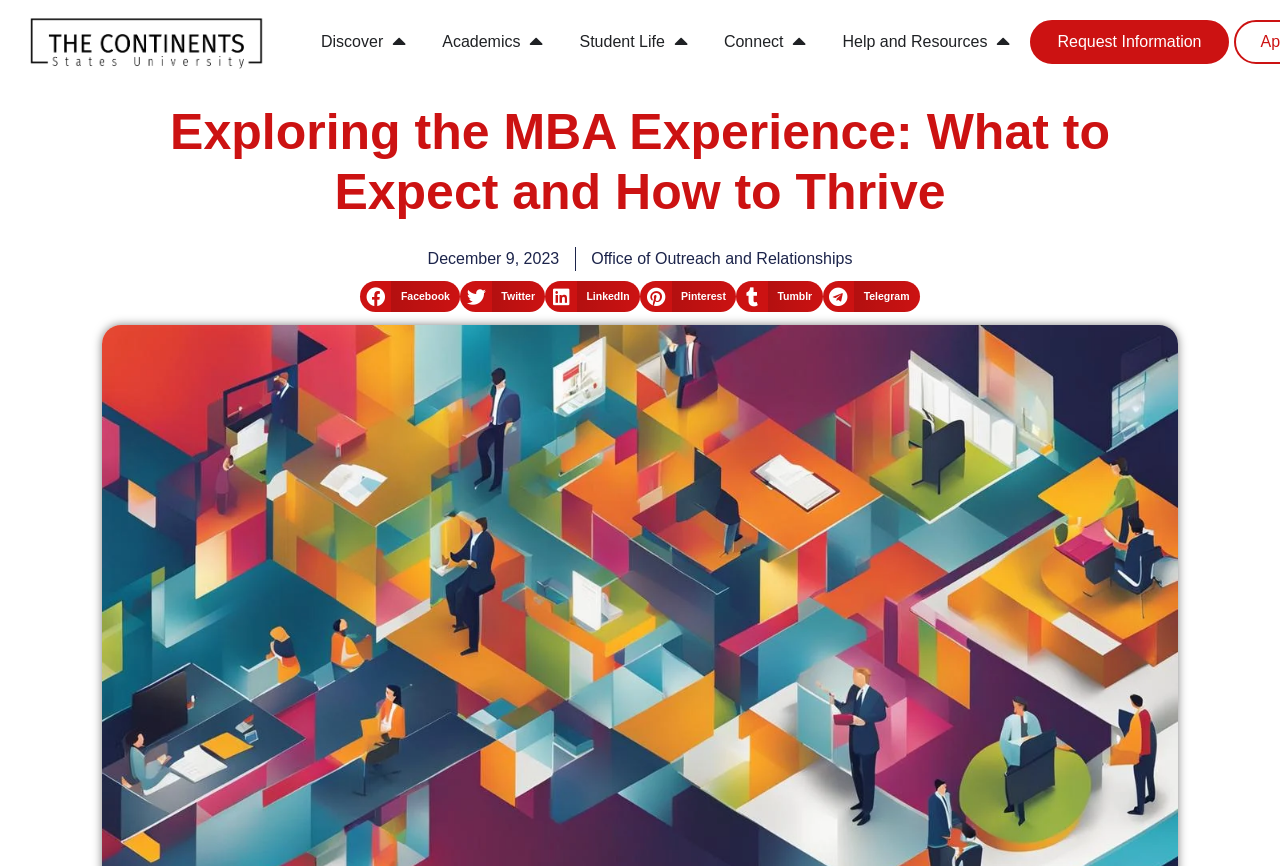What is the date mentioned on the webpage?
Could you please answer the question thoroughly and with as much detail as possible?

The date mentioned on the webpage can be found in the link element with the text 'December 9, 2023'. This date is likely related to an event or publication.